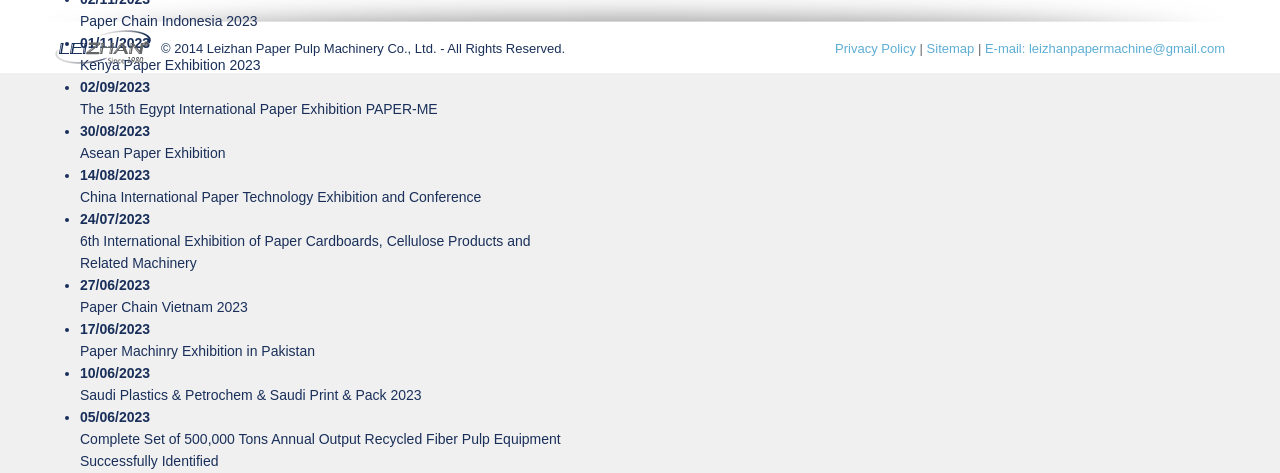Please find the bounding box coordinates of the element that needs to be clicked to perform the following instruction: "View details of Kenya Paper Exhibition 2023". The bounding box coordinates should be four float numbers between 0 and 1, represented as [left, top, right, bottom].

[0.062, 0.121, 0.204, 0.154]